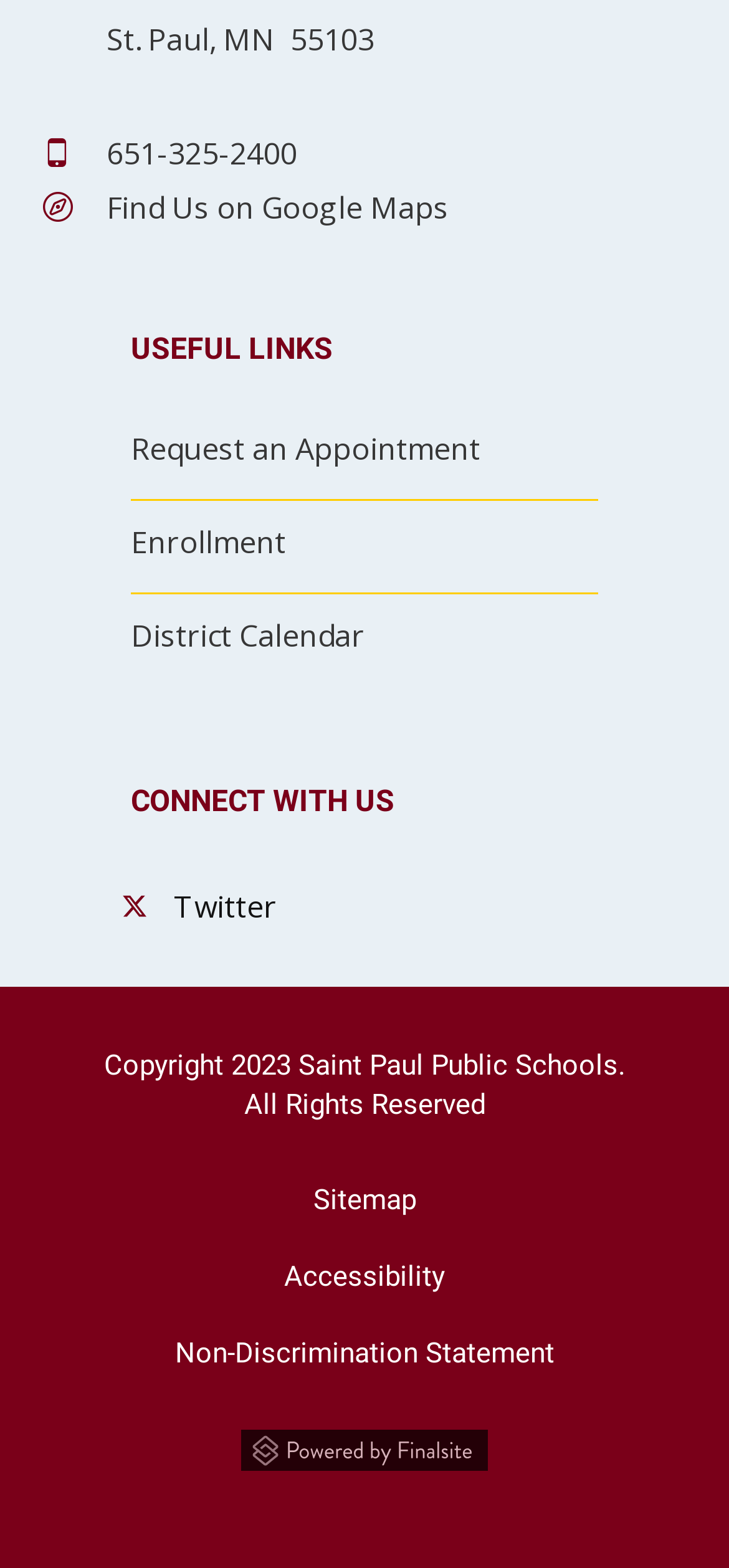Identify the bounding box coordinates for the element you need to click to achieve the following task: "View Sitemap". The coordinates must be four float values ranging from 0 to 1, formatted as [left, top, right, bottom].

[0.185, 0.706, 0.815, 0.755]